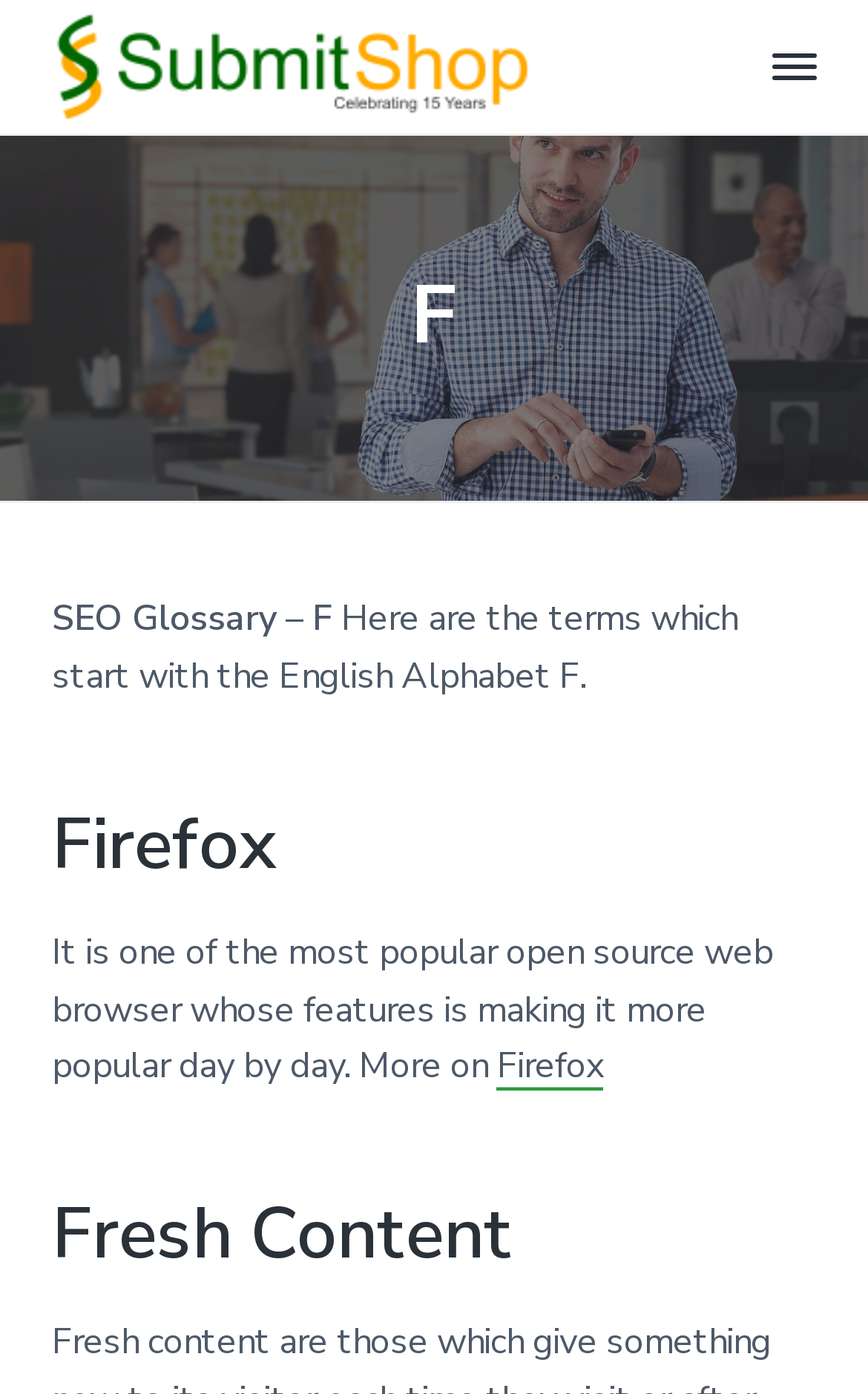Determine the bounding box coordinates for the HTML element mentioned in the following description: "parent_node: SEO Guide by SubmitShop". The coordinates should be a list of four floats ranging from 0 to 1, represented as [left, top, right, bottom].

[0.868, 0.021, 0.961, 0.075]